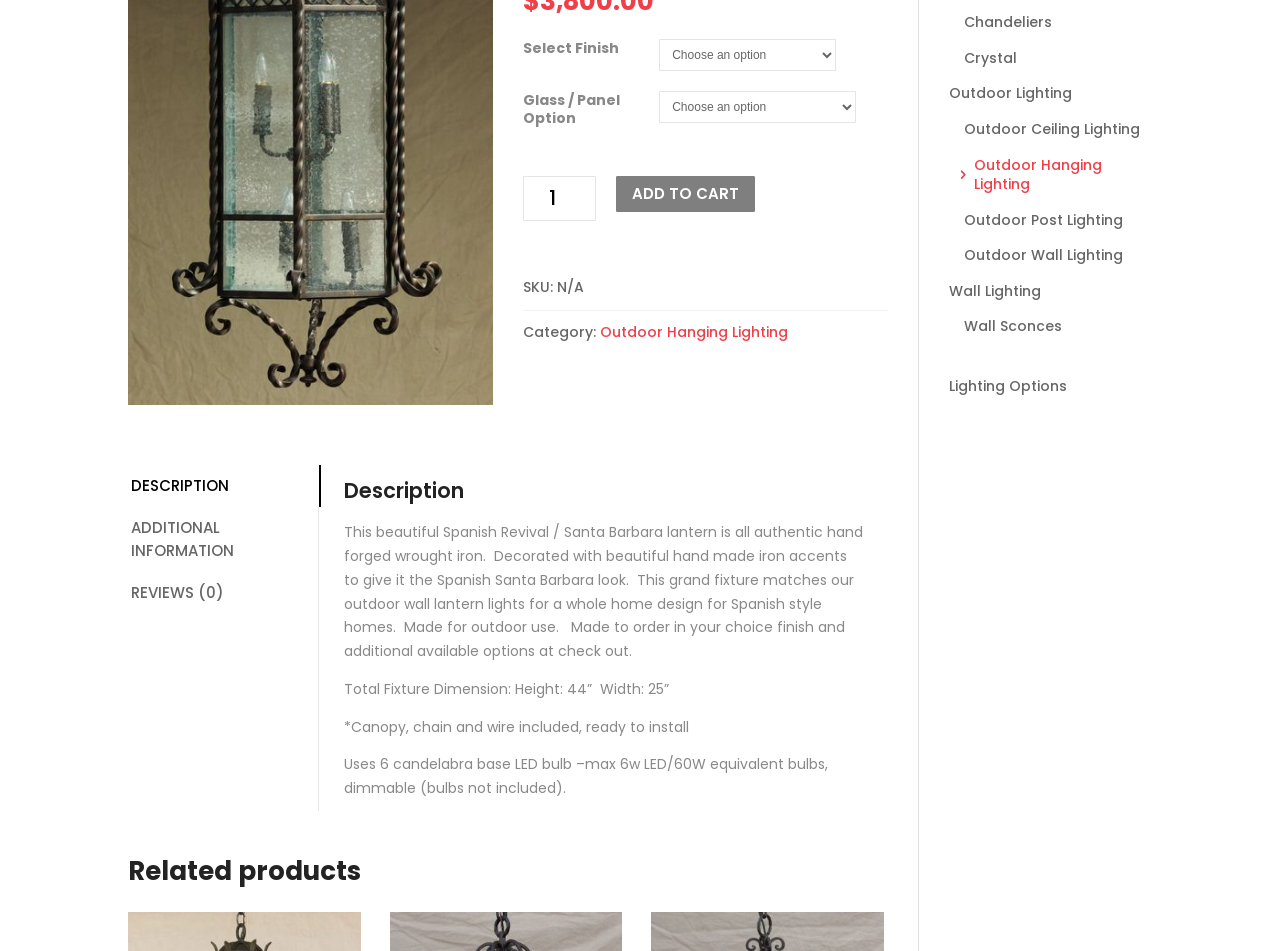Extract the bounding box coordinates of the UI element described: "Chandeliers". Provide the coordinates in the format [left, top, right, bottom] with values ranging from 0 to 1.

[0.753, 0.005, 0.9, 0.043]